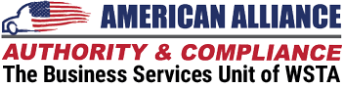What is the focus of American Alliance Authority & Compliance?
Carefully analyze the image and provide a thorough answer to the question.

The image emphasizes the commitment to providing essential compliance services, particularly in the context of transportation regulations, which suggests that the focus of American Alliance Authority & Compliance is to facilitate compliance for motor carriers and ensure adherence to regulatory standards.